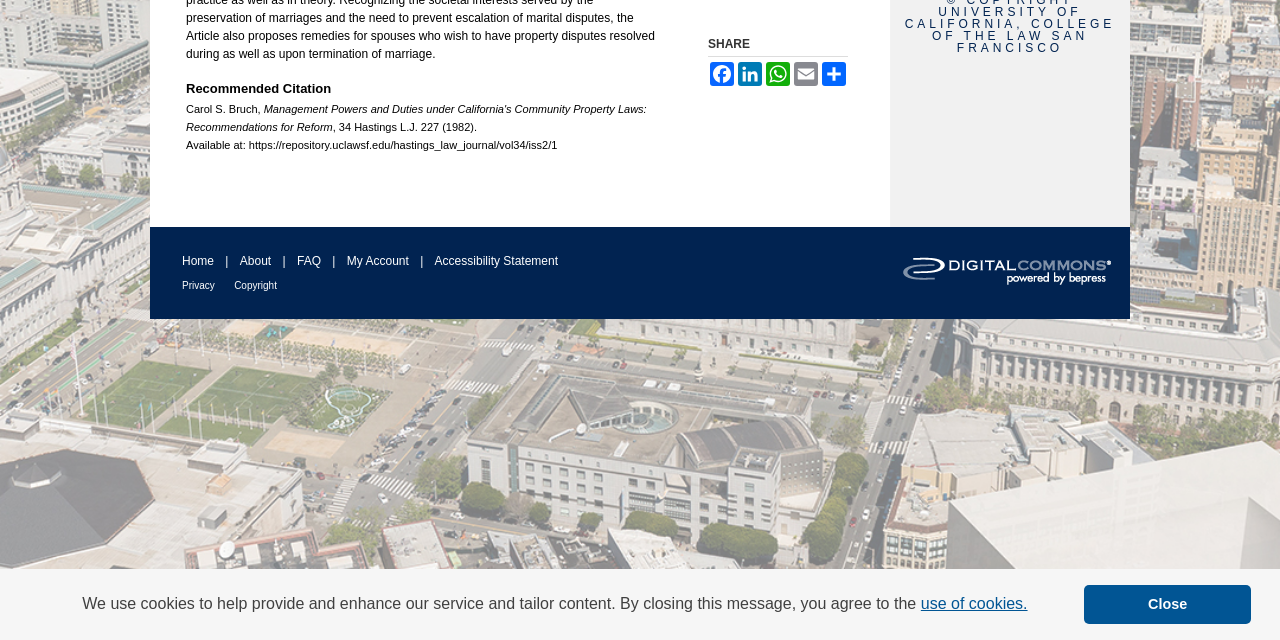Identify the bounding box coordinates for the UI element described as follows: "use of cookies.". Ensure the coordinates are four float numbers between 0 and 1, formatted as [left, top, right, bottom].

[0.717, 0.92, 0.805, 0.968]